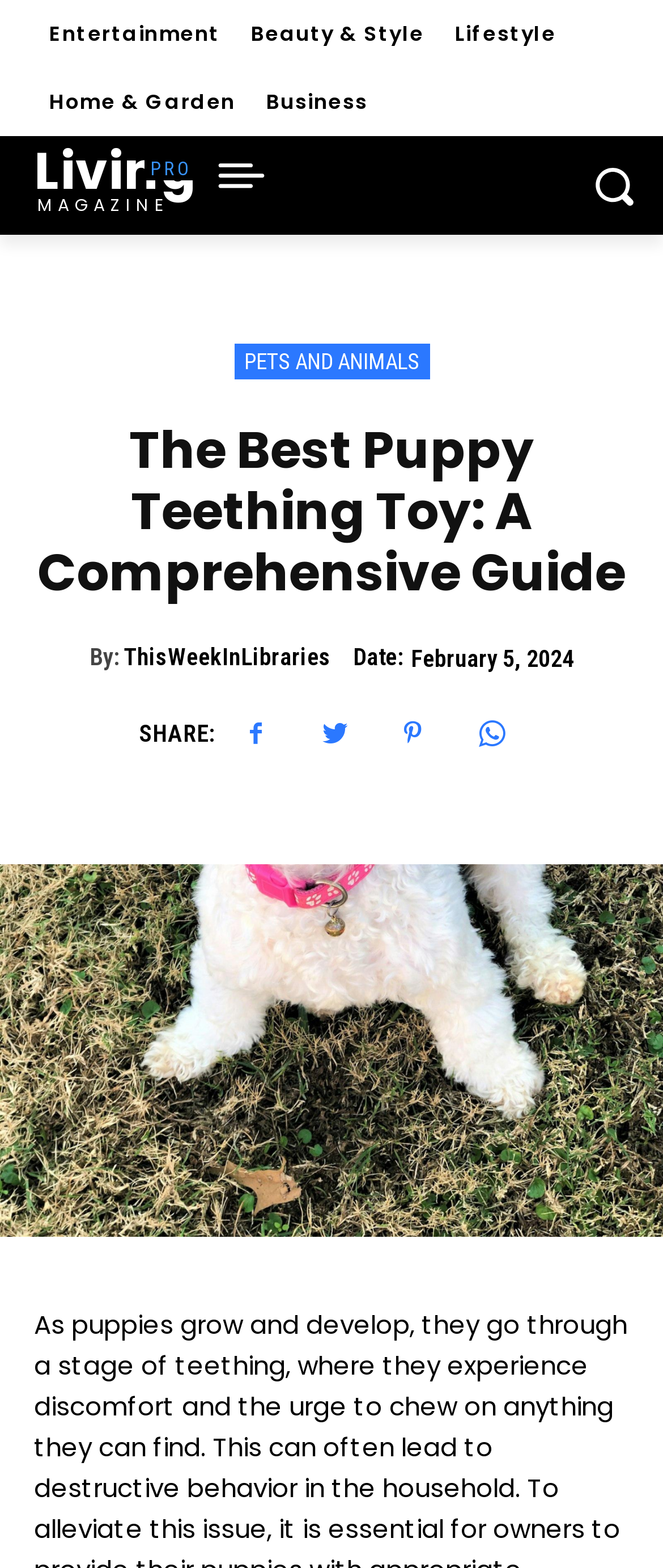Based on the element description Q&A, identify the bounding box of the UI element in the given webpage screenshot. The coordinates should be in the format (top-left x, top-left y, bottom-right x, bottom-right y) and must be between 0 and 1.

[0.076, 0.453, 0.144, 0.469]